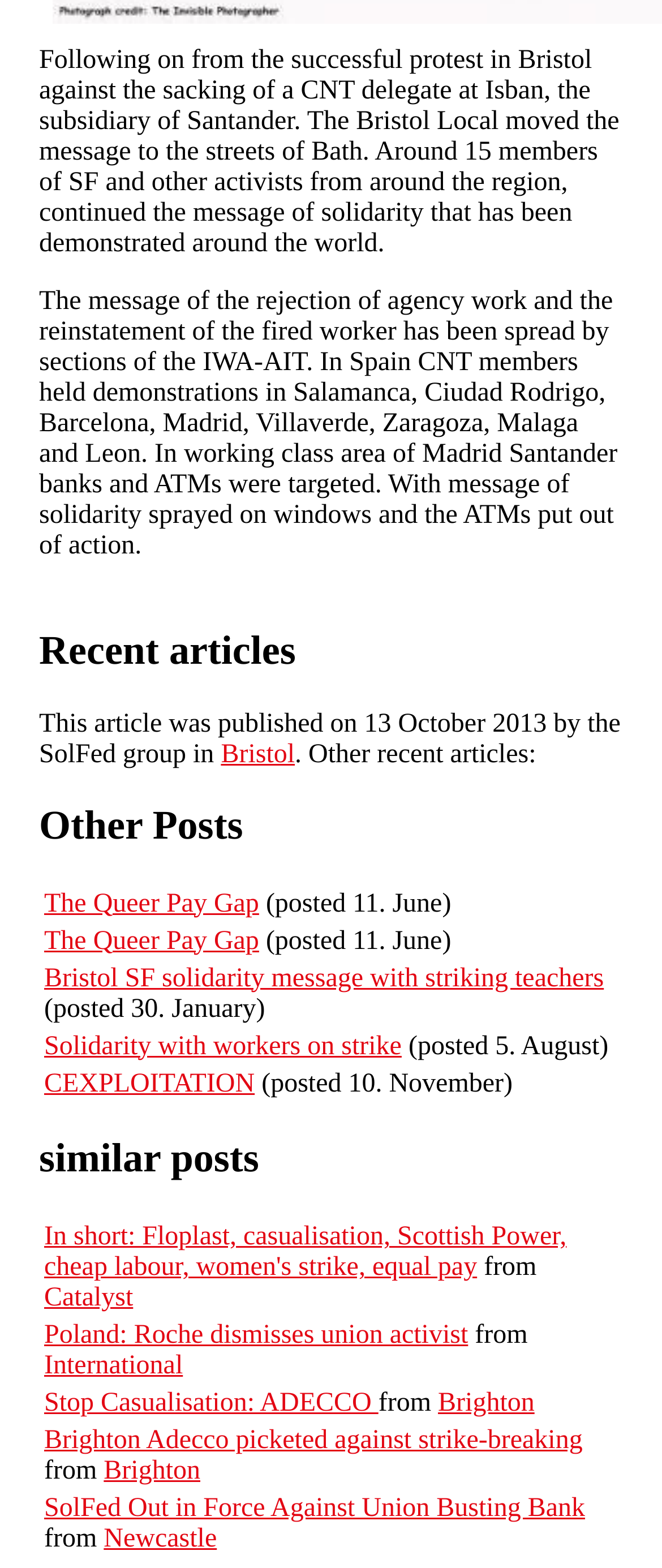Show me the bounding box coordinates of the clickable region to achieve the task as per the instruction: "Read about the exploitation".

[0.067, 0.682, 0.385, 0.7]